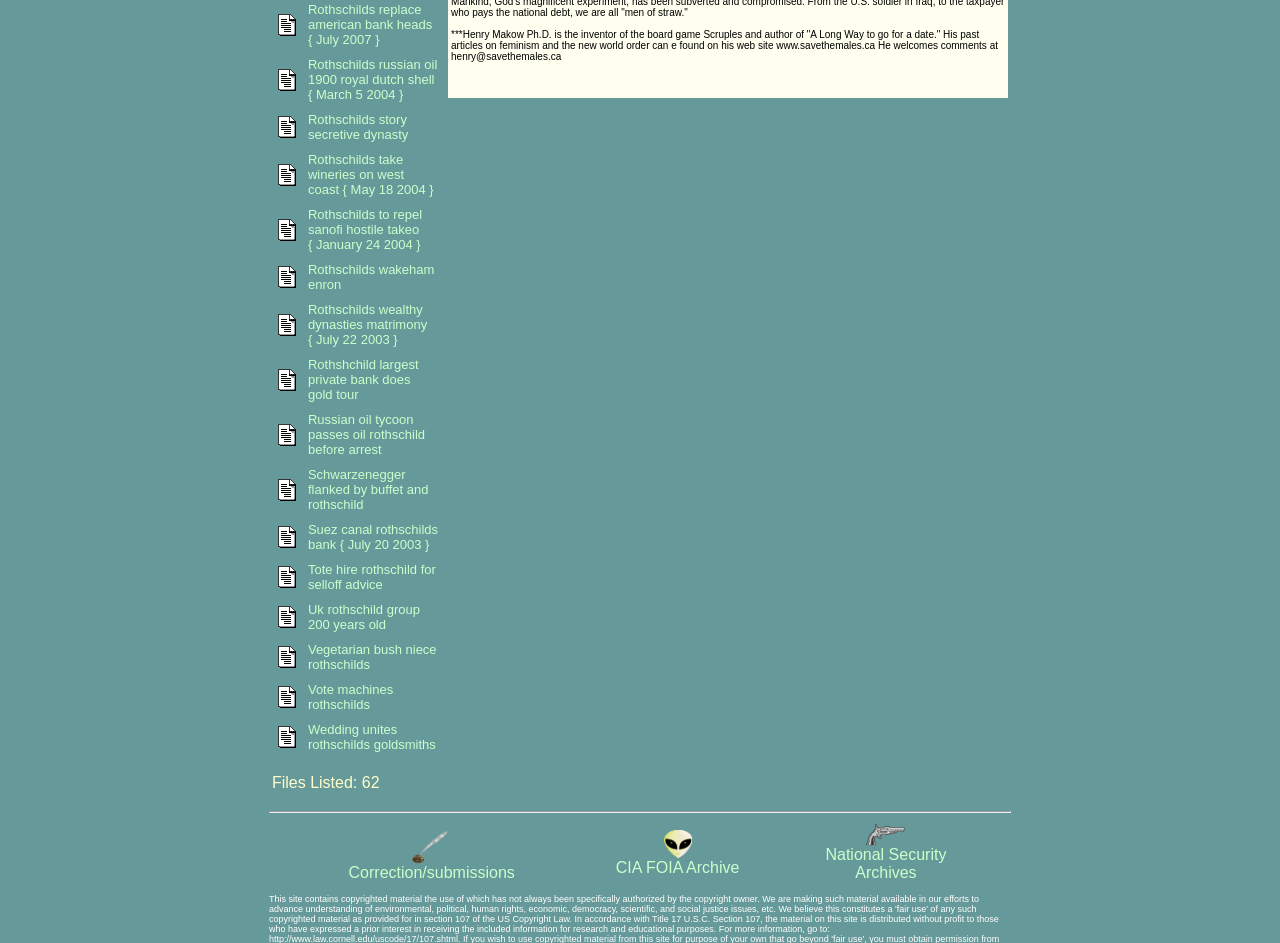What is the purpose of the images on the webpage?
Please provide a single word or phrase as your answer based on the image.

Decoration or illustration